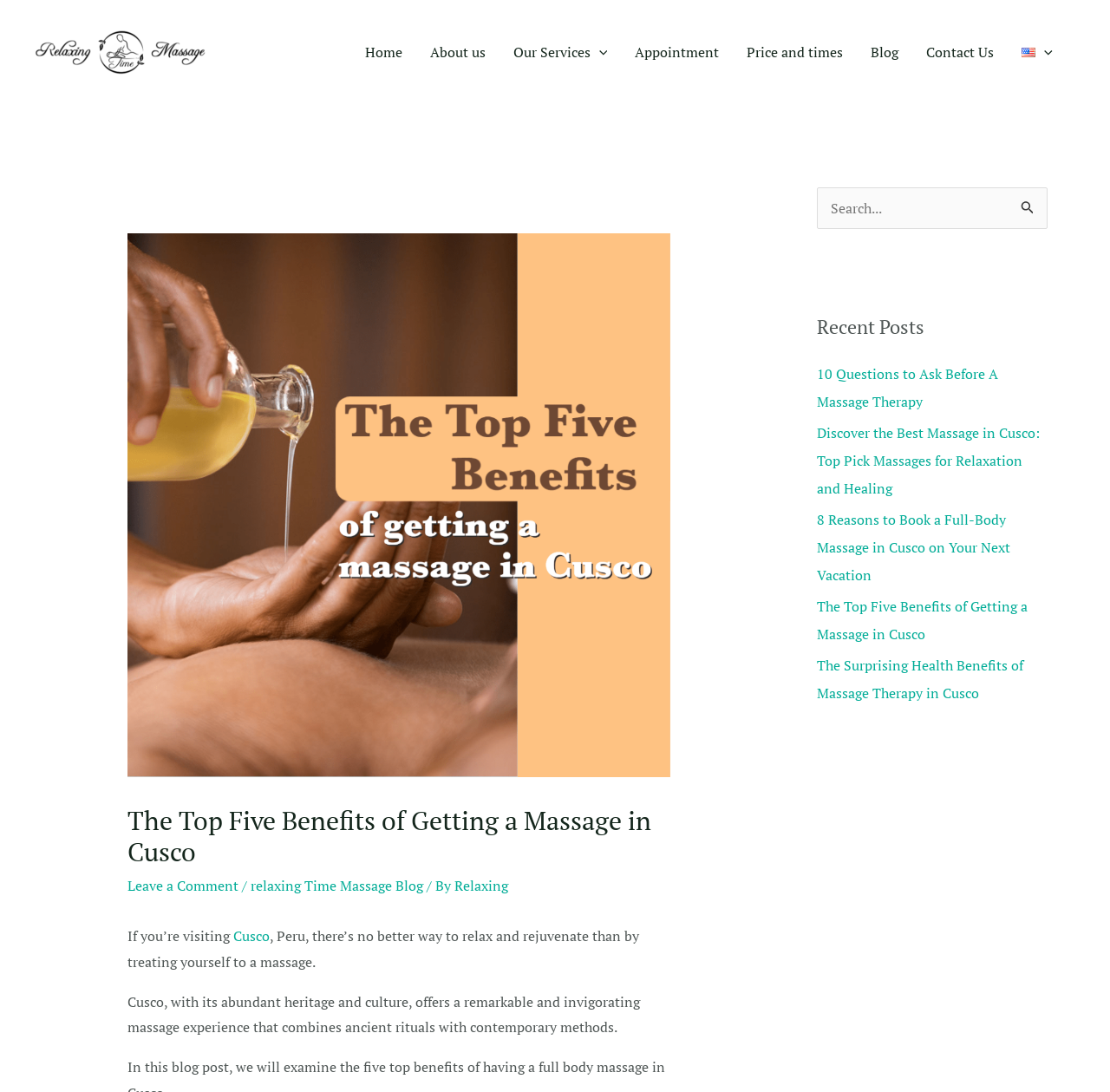Determine the bounding box coordinates of the section I need to click to execute the following instruction: "Read the 'About us' page". Provide the coordinates as four float numbers between 0 and 1, i.e., [left, top, right, bottom].

[0.375, 0.0, 0.45, 0.095]